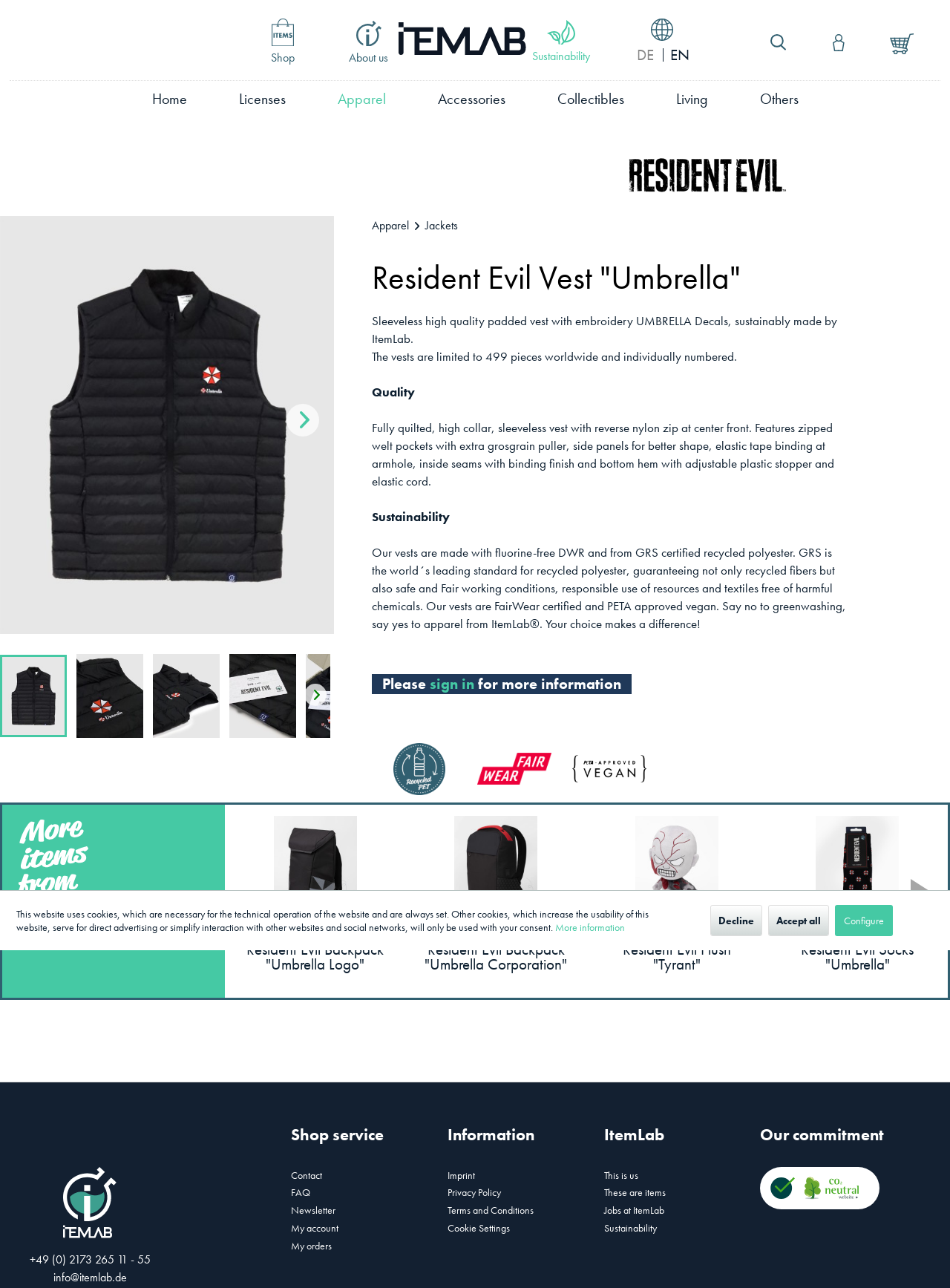Find the bounding box coordinates for the area that must be clicked to perform this action: "Switch to homepage".

[0.419, 0.017, 0.554, 0.049]